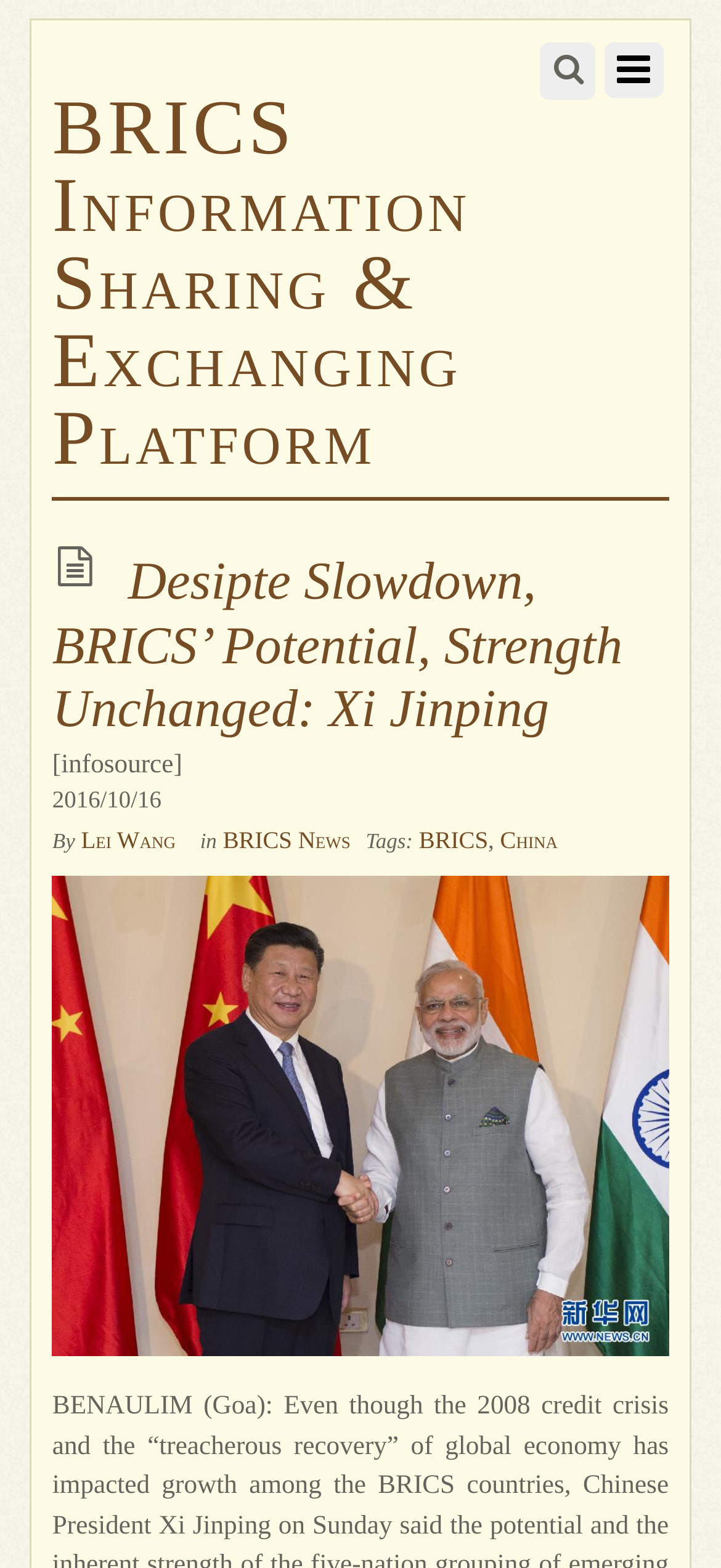Give a detailed explanation of the elements present on the webpage.

The webpage appears to be a news article page, specifically about BRICS (Brazil, Russia, India, China, and South Africa) news. At the top-left corner, there is a link to the "BRICS Information Sharing & Exchanging Platform". Next to it, on the top-right corner, is a search box with a label "Search".

Below the search box, there is a heading that reads "Desipte Slowdown, BRICS’ Potential, Strength Unchanged: Xi Jinping", which is also a clickable link. Underneath the heading, there is a brief description or source information "[infosource]". The article's publication date, "2016/10/16", is displayed next to it.

The author of the article, "Lei Wang", is credited with a link, followed by a link to the category "BRICS News". The article's tags are listed, including "BRICS" and "China", separated by commas.

The main content of the article is accompanied by an image, which takes up a significant portion of the page, spanning from the top to the bottom of the article. The image is located below the article's metadata, such as the author and publication date.